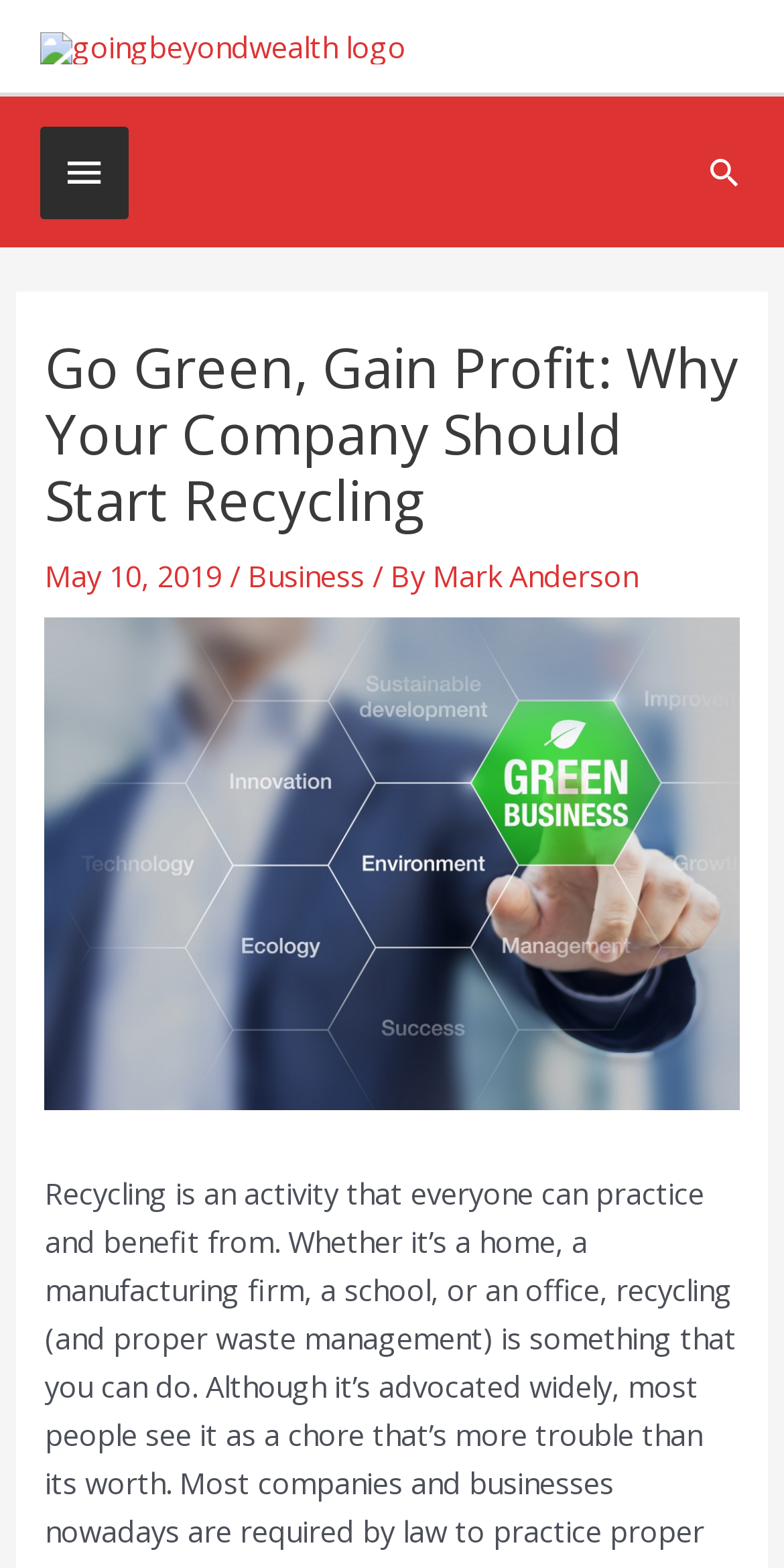Generate a thorough caption detailing the webpage content.

The webpage is about the benefits of recycling for companies and small businesses. At the top left corner, there is a logo of "Going Beyond Wealth" with a link to the website. Next to the logo, there is a button with a hamburger icon. Below the logo and button, there is a header section that spans across the page. 

In the header section, there is a prominent heading that reads "Go Green, Gain Profit: Why Your Company Should Start Recycling". Below the heading, there is a date "May 10, 2019" followed by a category "Business" and an author "Mark Anderson". 

On the right side of the header section, there is a search icon link. Below the header section, there is a large image related to green business, which takes up most of the page.